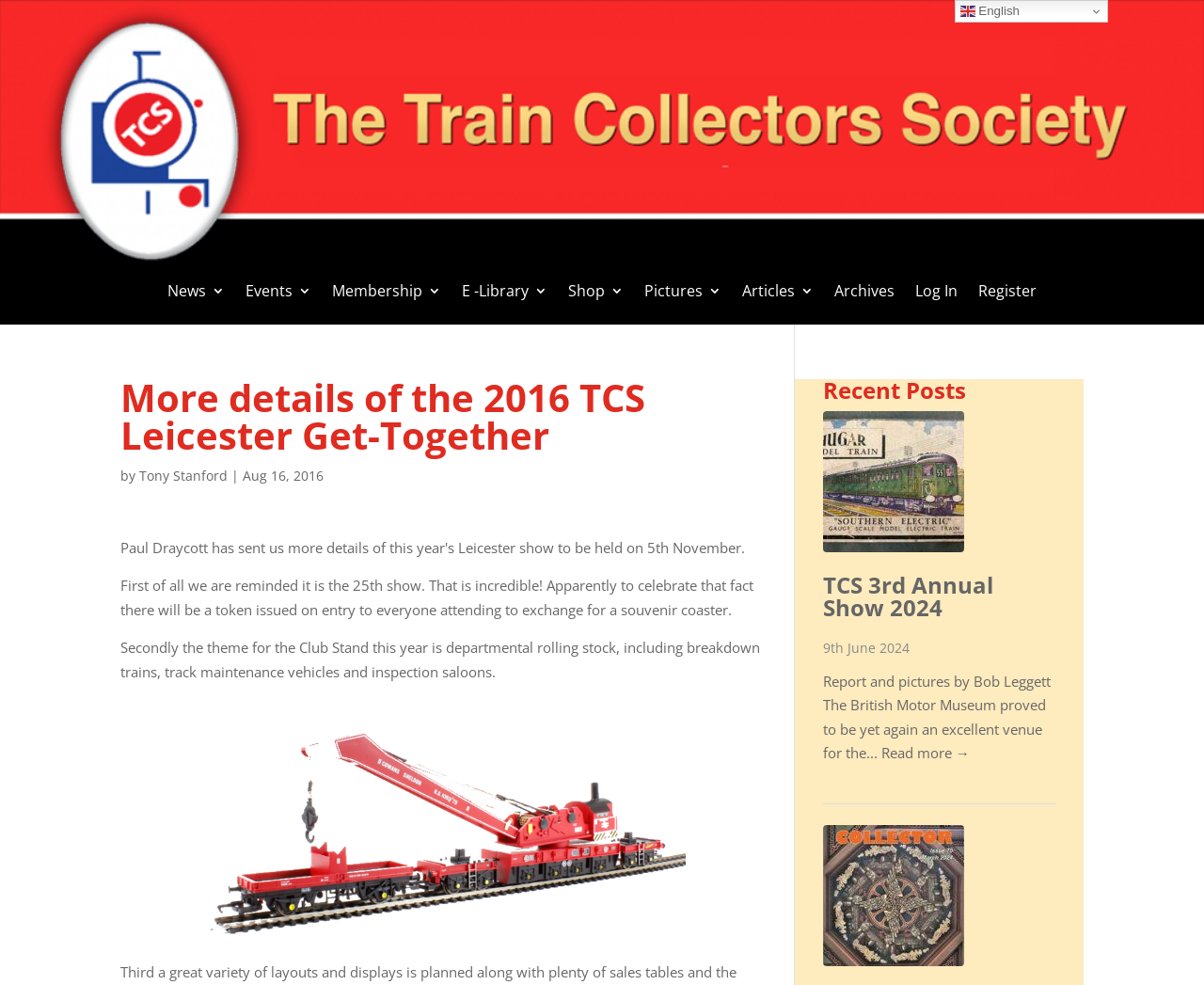Using the given description, provide the bounding box coordinates formatted as (top-left x, top-left y, bottom-right x, bottom-right y), with all values being floating point numbers between 0 and 1. Description: Log In

[0.76, 0.288, 0.795, 0.33]